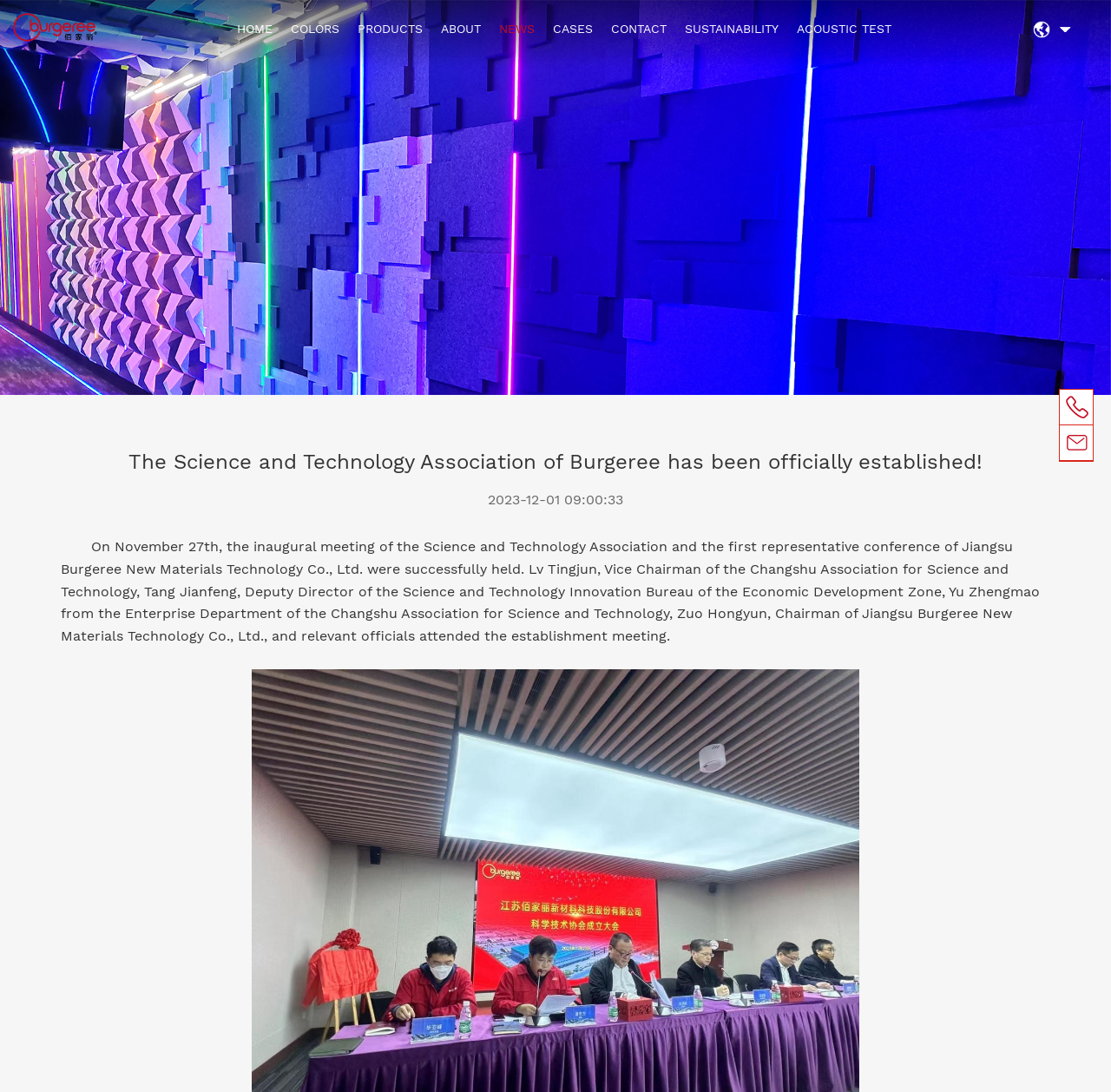Give the bounding box coordinates for the element described as: "ACOUSTIC TEST".

[0.717, 0.02, 0.802, 0.033]